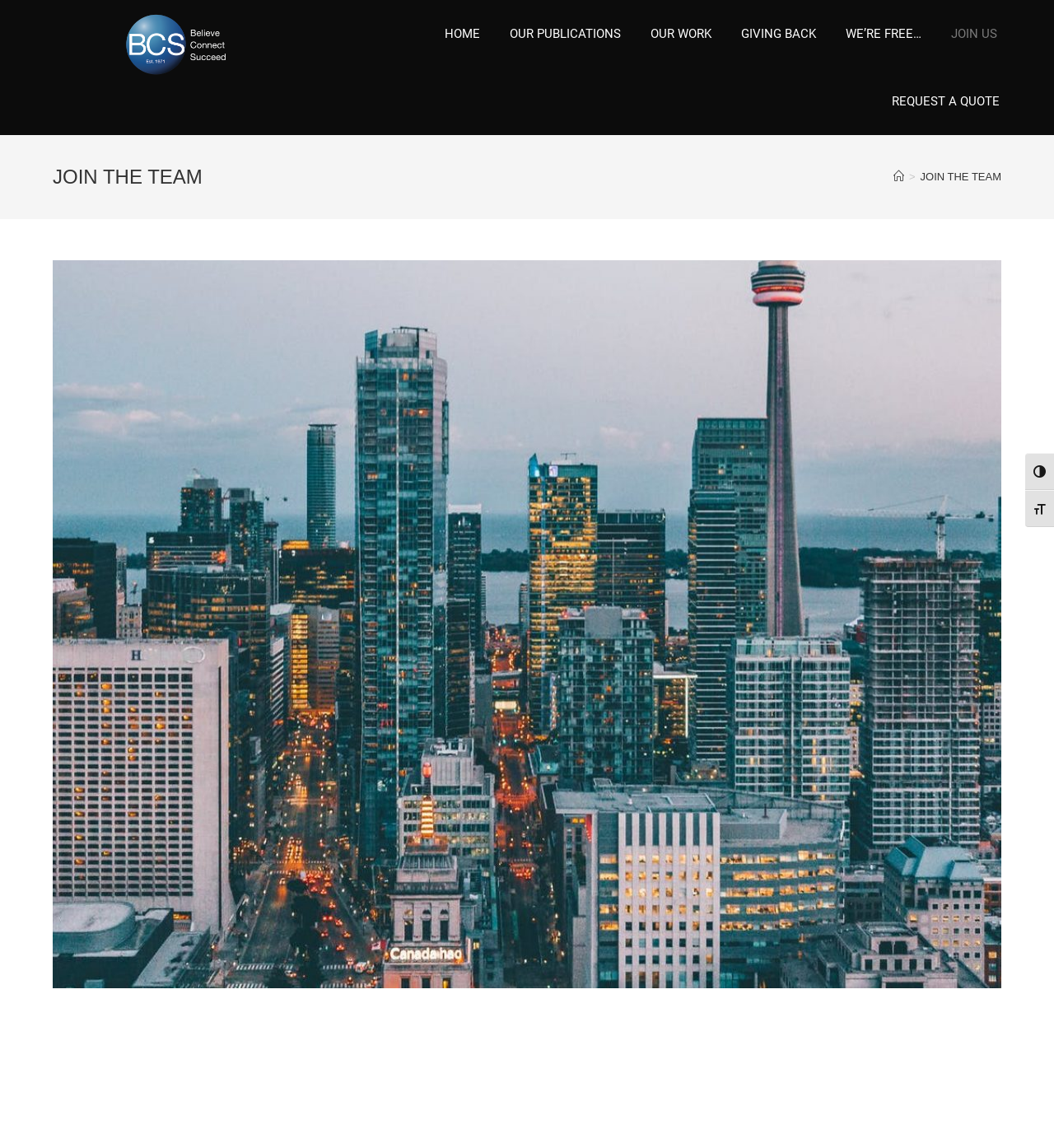Provide the bounding box coordinates of the HTML element described by the text: "REQUEST A QUOTE". The coordinates should be in the format [left, top, right, bottom] with values between 0 and 1.

[0.834, 0.059, 0.96, 0.118]